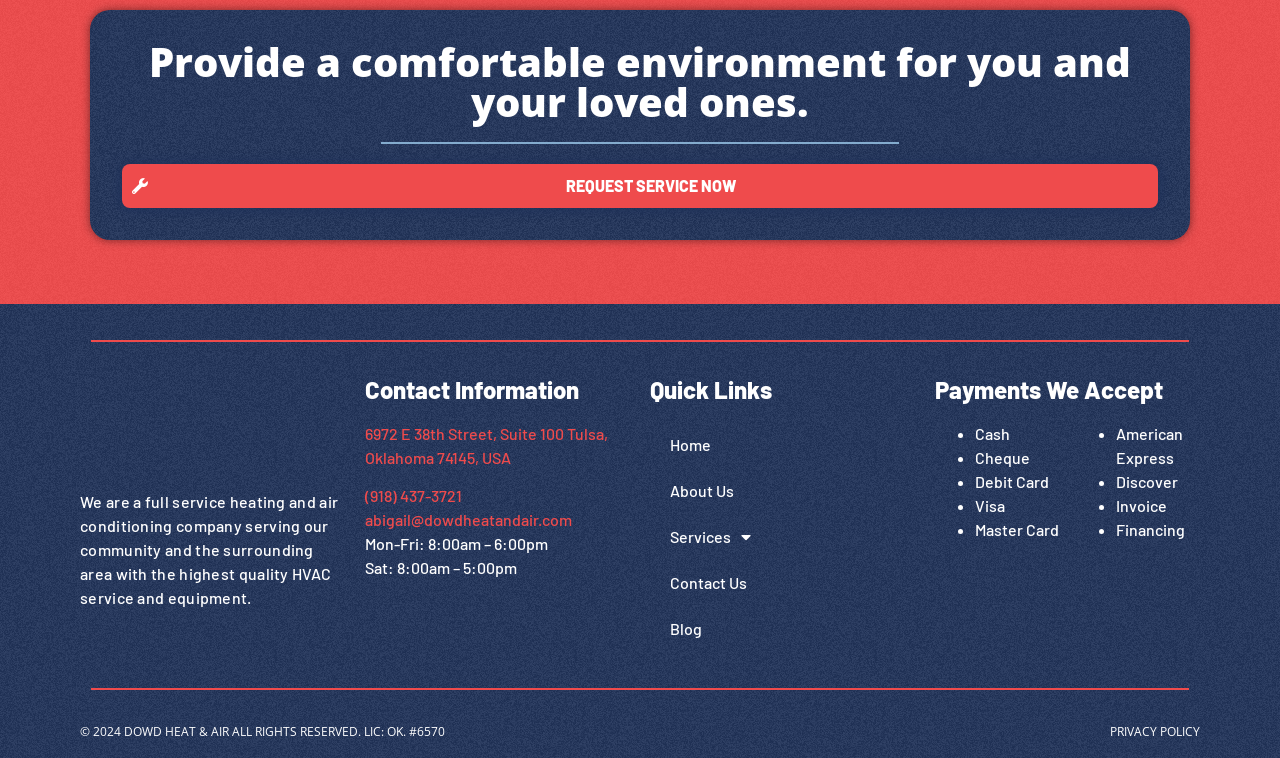Please respond in a single word or phrase: 
What is the company's physical address?

6972 E 38th Street, Suite 100 Tulsa, Oklahoma 74145, USA